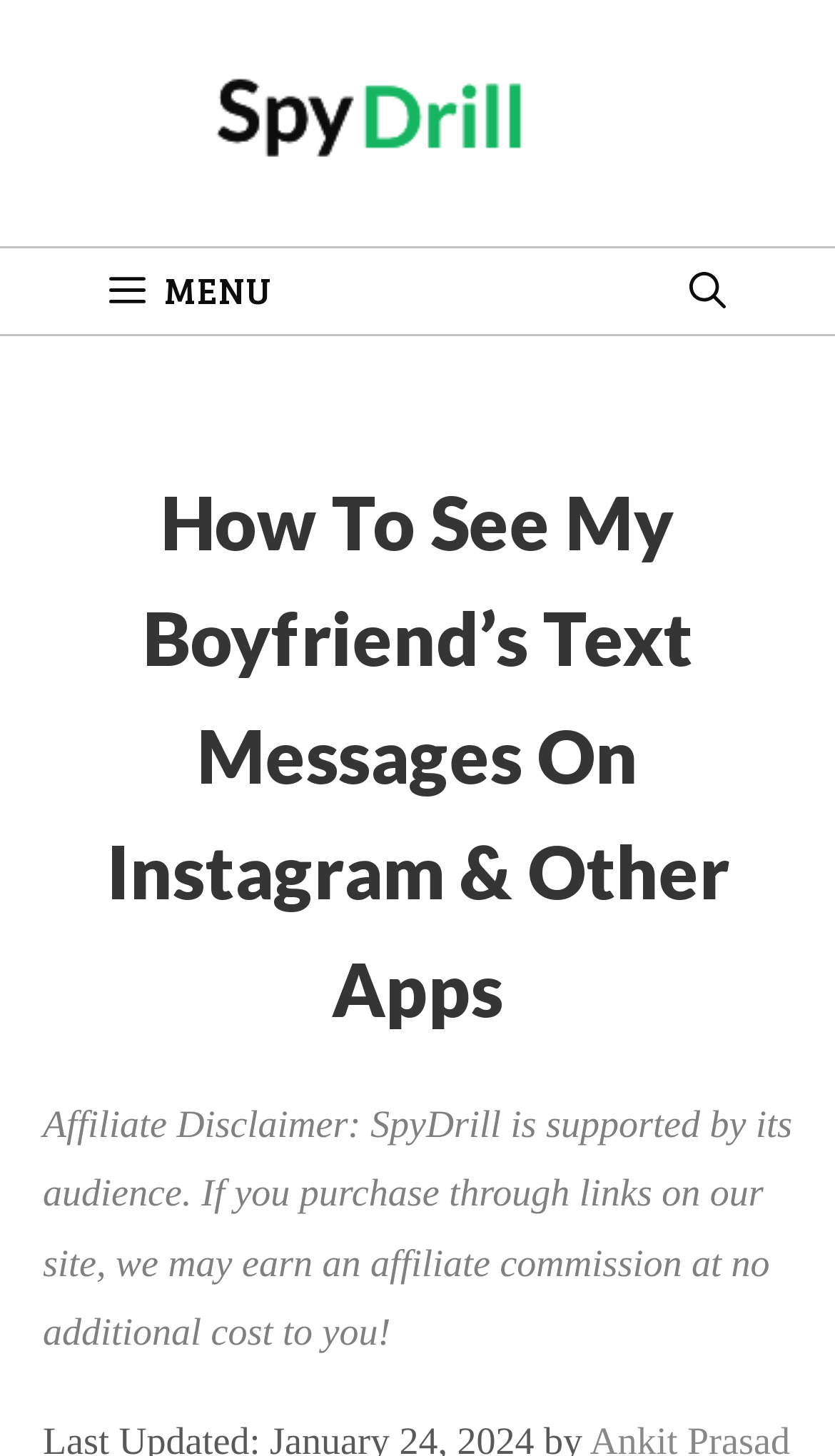Give the bounding box coordinates for this UI element: "alt="SpyDrill"". The coordinates should be four float numbers between 0 and 1, arranged as [left, top, right, bottom].

[0.051, 0.063, 0.949, 0.093]